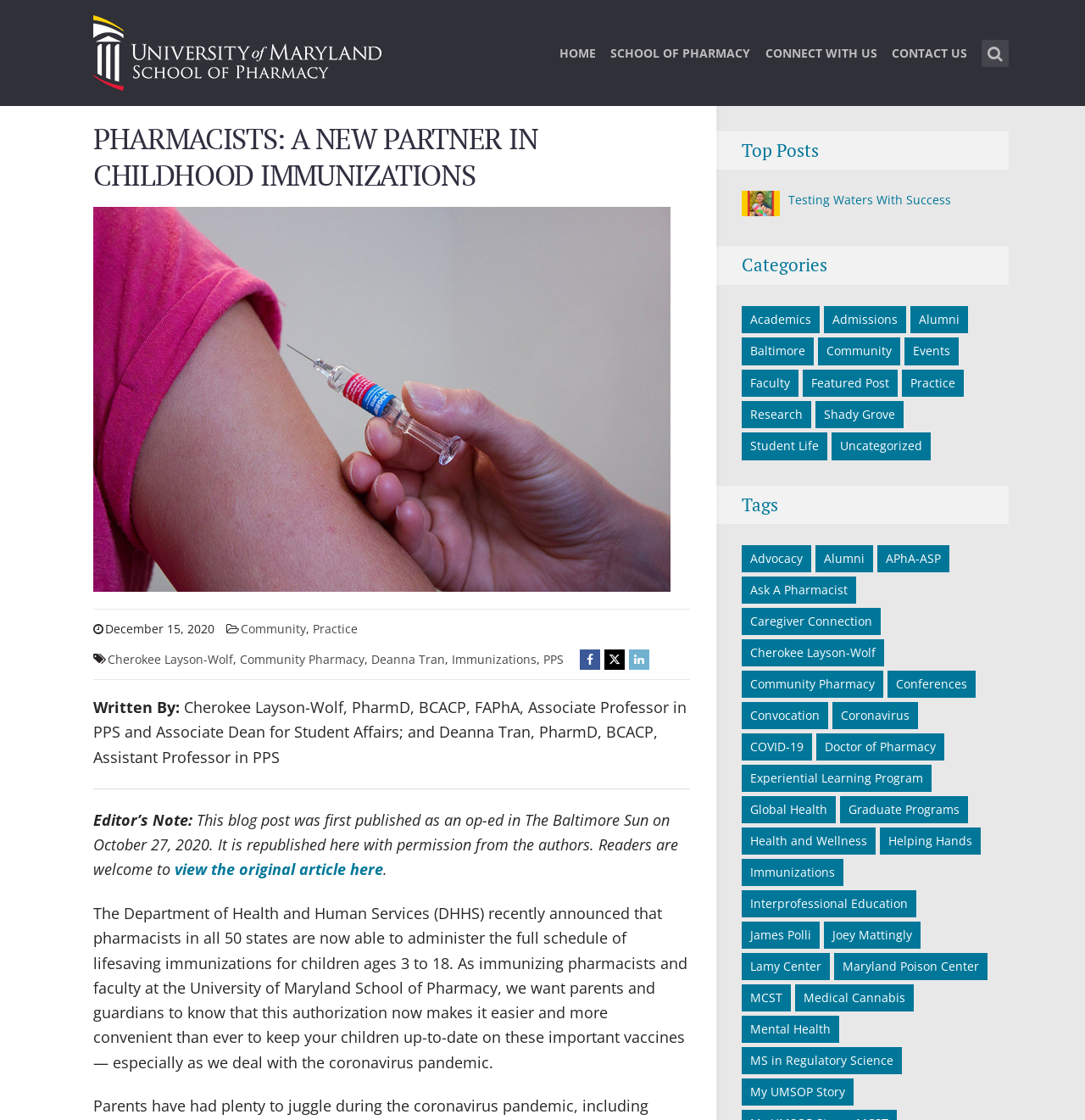Please find and report the bounding box coordinates of the element to click in order to perform the following action: "Read the article about Pharmacists: A New Partner in Childhood Immunizations". The coordinates should be expressed as four float numbers between 0 and 1, in the format [left, top, right, bottom].

[0.086, 0.107, 0.496, 0.174]